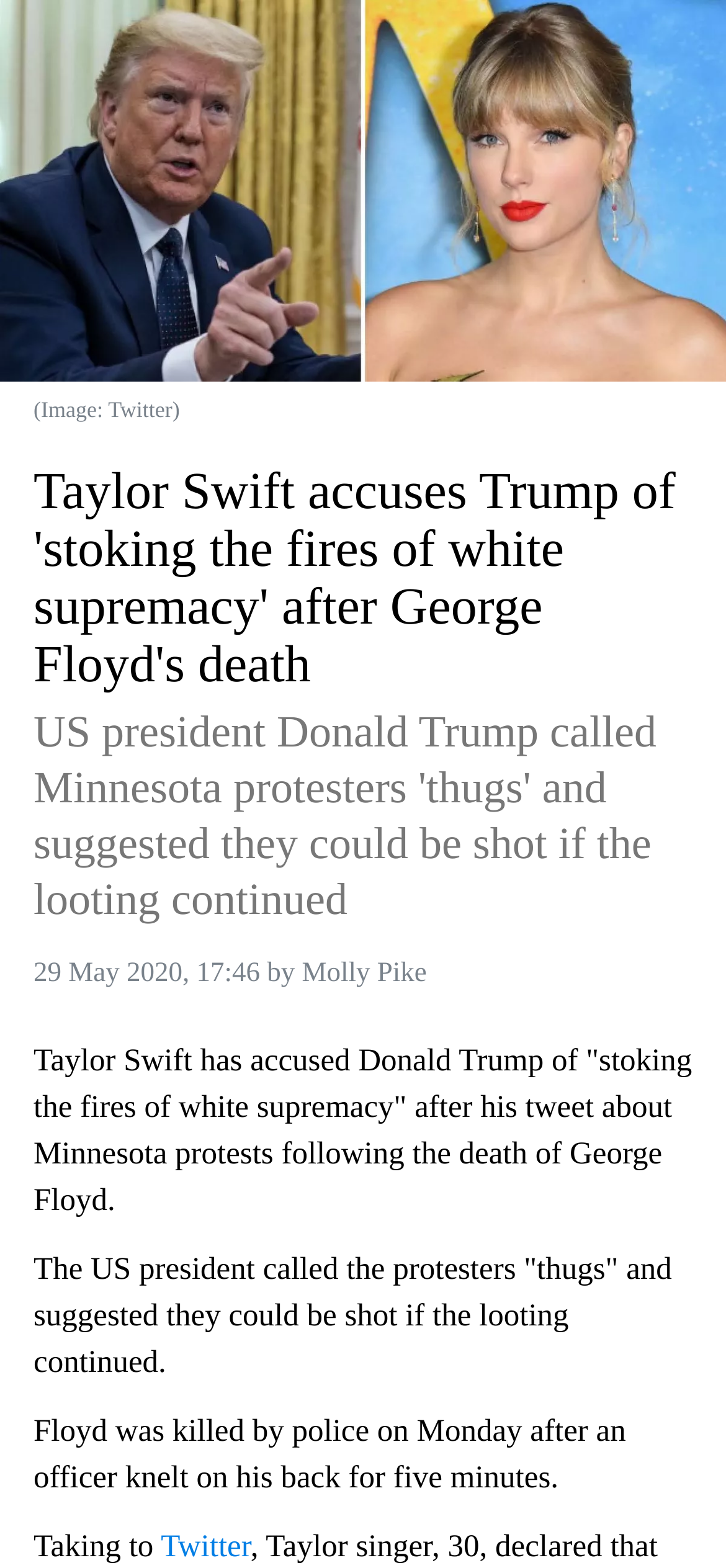Determine the bounding box coordinates in the format (top-left x, top-left y, bottom-right x, bottom-right y). Ensure all values are floating point numbers between 0 and 1. Identify the bounding box of the UI element described by: kata-admin

None